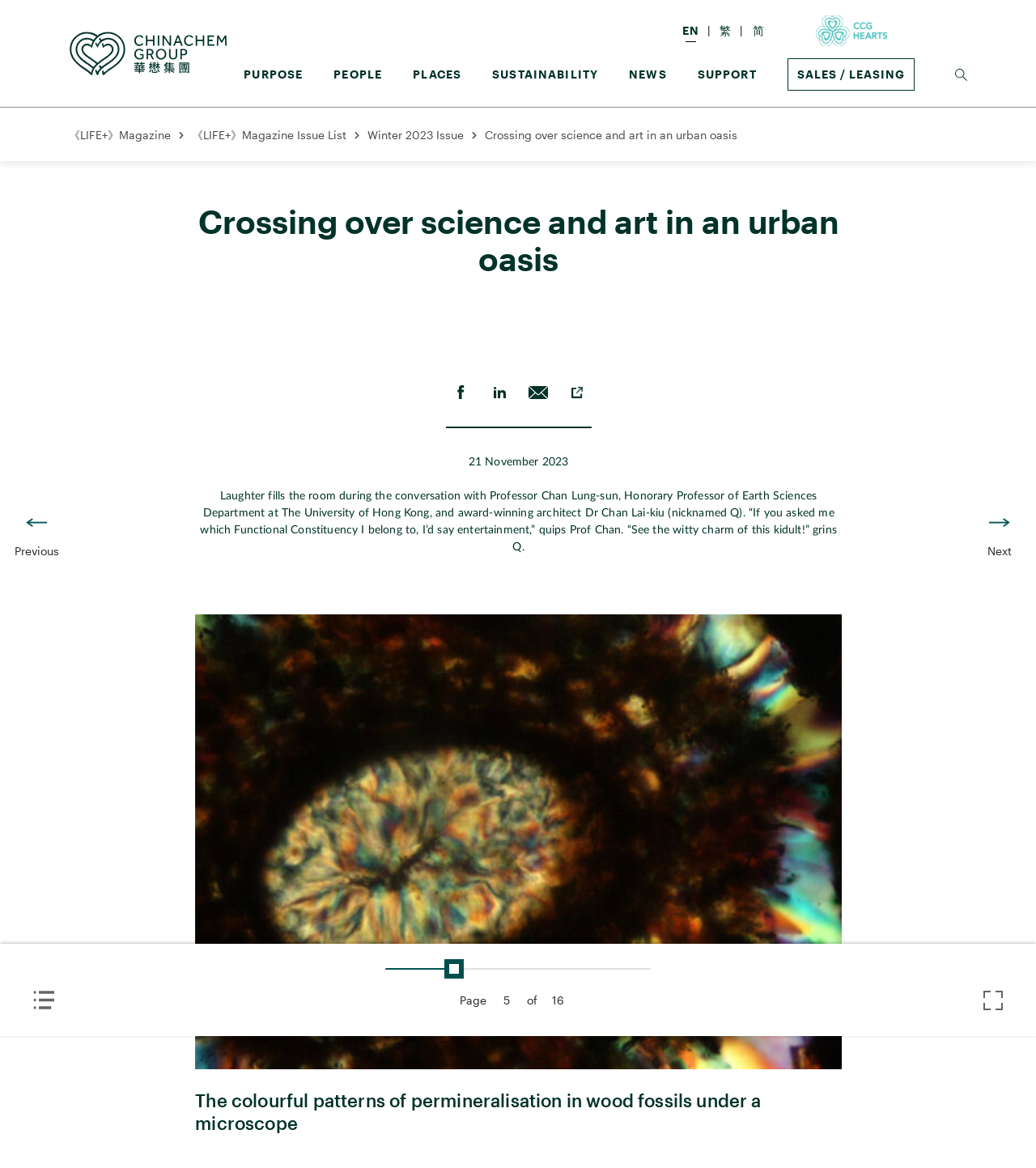Please determine the bounding box coordinates for the UI element described as: "Purpose".

[0.235, 0.054, 0.292, 0.073]